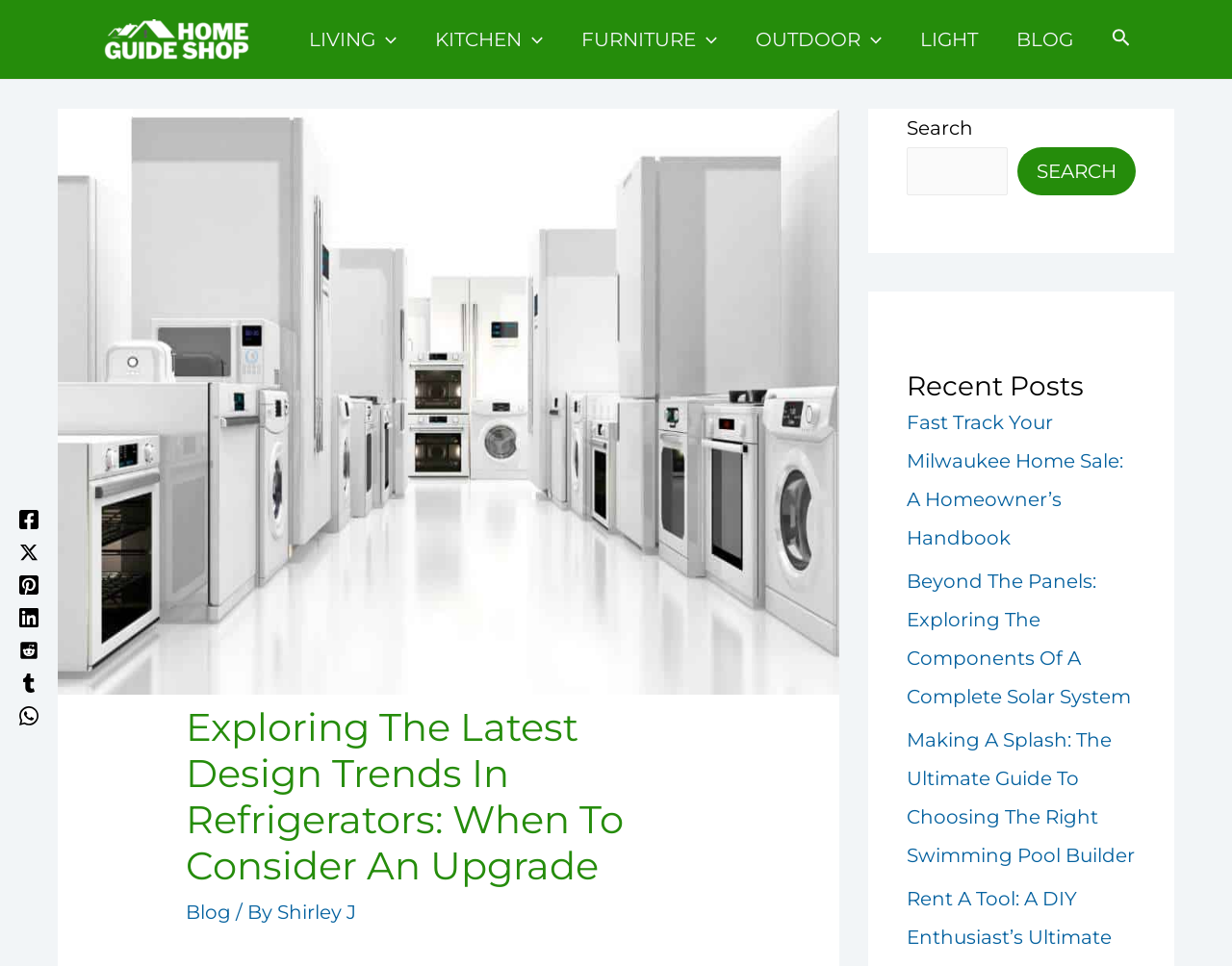Give a detailed account of the webpage's layout and content.

This webpage is about exploring the latest design trends in refrigerators and learning when it's time to upgrade for style and efficiency. 

At the top left corner, there is a Home Guide Shop logo, which is an image. Next to it, there is a site navigation menu with several links, including LIVING, KITCHEN, FURNITURE, OUTDOOR, LIGHT, and BLOG. Each of these links has a menu toggle icon, which is an image.

On the top right corner, there is a search icon link, which is an image. Below it, there is a header section with a large image and a heading that matches the title of the webpage. The heading is "Exploring The Latest Design Trends In Refrigerators: When To Consider An Upgrade". 

Below the header, there is a section with links to social media platforms, including Facebook, Twitter, Pinterest, Linkedin, Reddit, Tumblr, and WhatsApp. Each of these links has an image.

On the right side of the webpage, there is a complementary section with a search box and a button. Below it, there is a heading "Recent Posts" followed by three links to recent blog posts, including "Fast Track Your Milwaukee Home Sale: A Homeowner’s Handbook", "Beyond The Panels: Exploring The Components Of A Complete Solar System", and "Making A Splash: The Ultimate Guide To Choosing The Right Swimming Pool Builder".